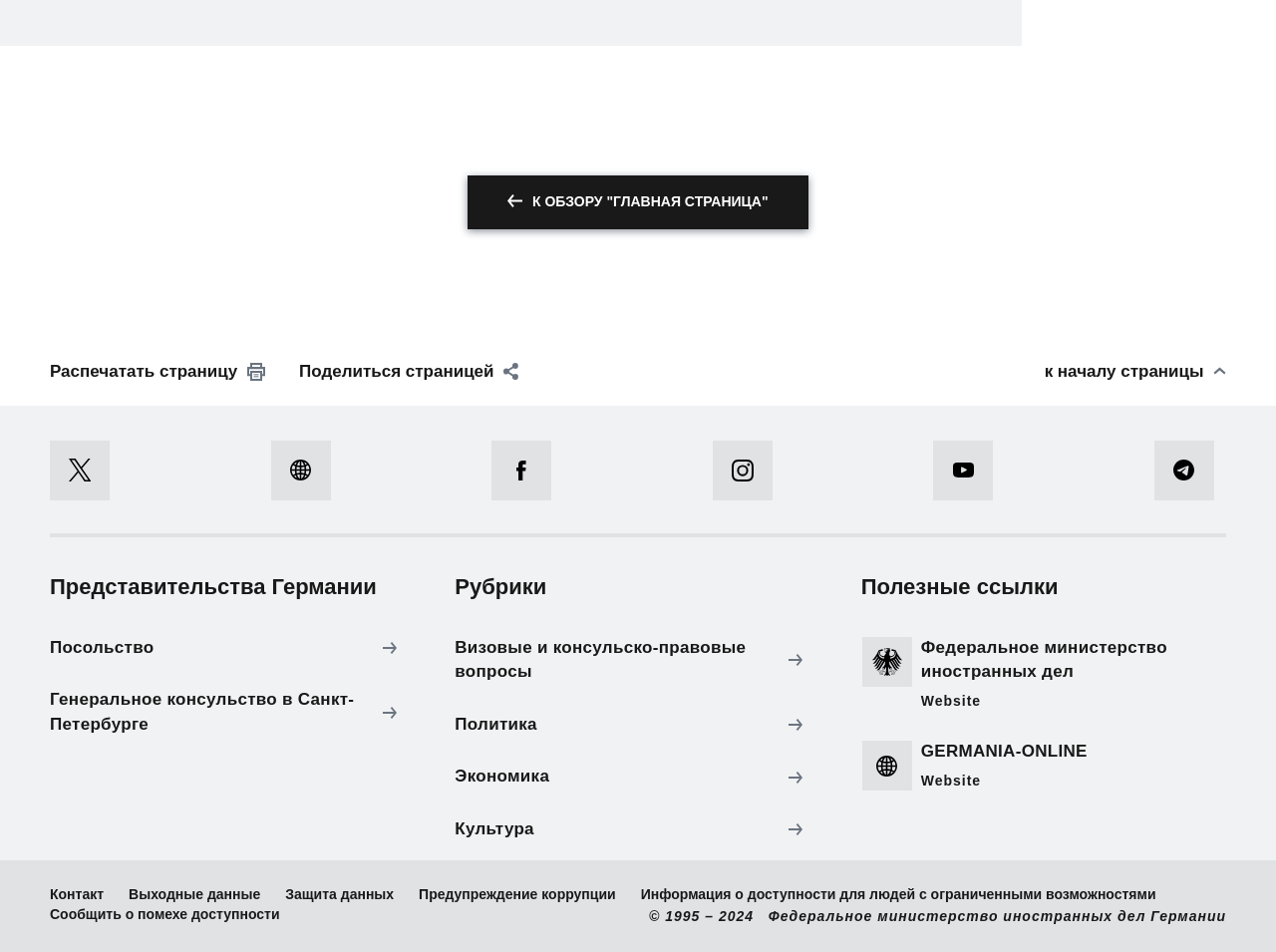Using the element description: "BLOG", determine the bounding box coordinates. The coordinates should be in the format [left, top, right, bottom], with values between 0 and 1.

None